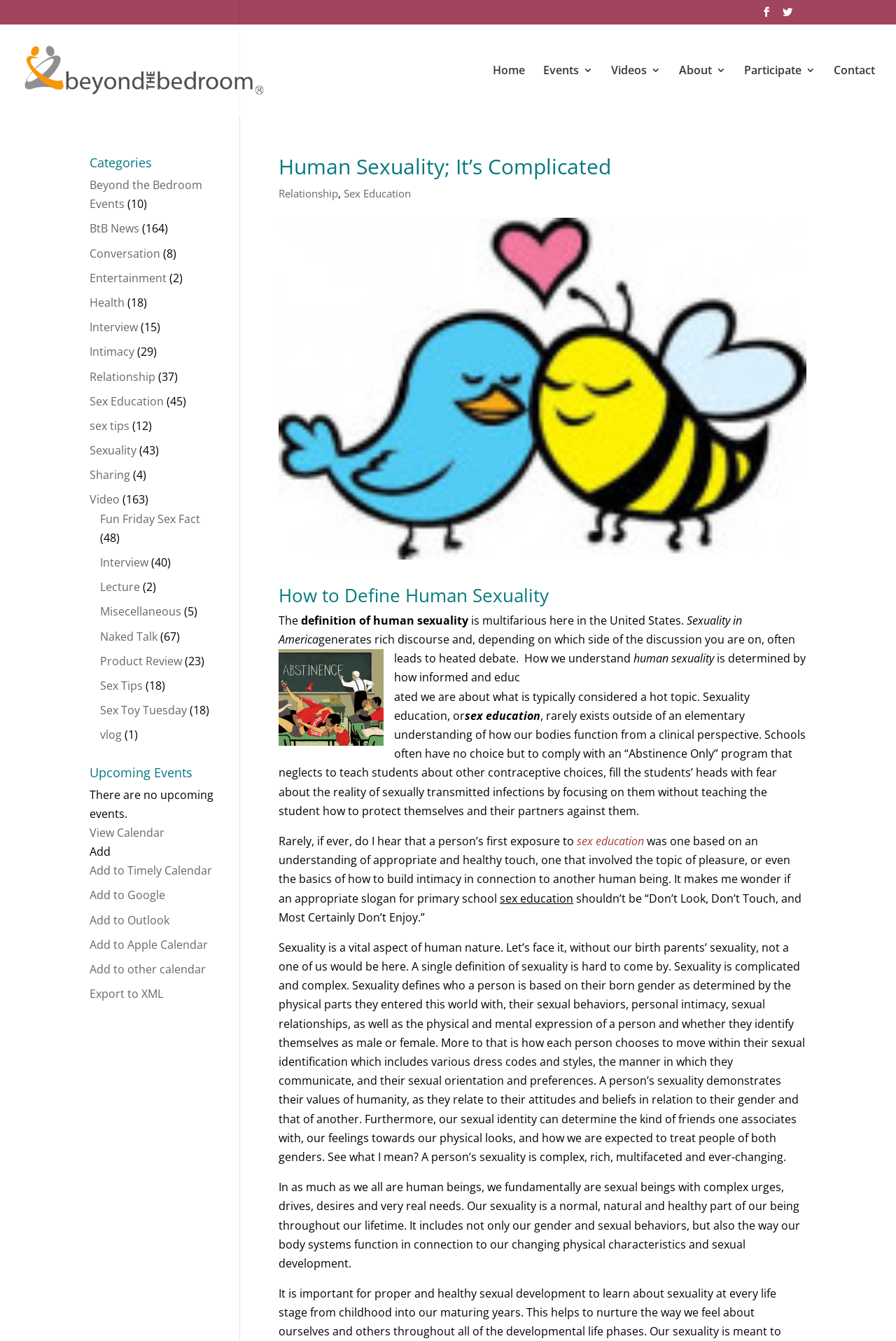Pinpoint the bounding box coordinates of the element you need to click to execute the following instruction: "Read the article about 'How to Define Human Sexuality'". The bounding box should be represented by four float numbers between 0 and 1, in the format [left, top, right, bottom].

[0.311, 0.437, 0.9, 0.456]